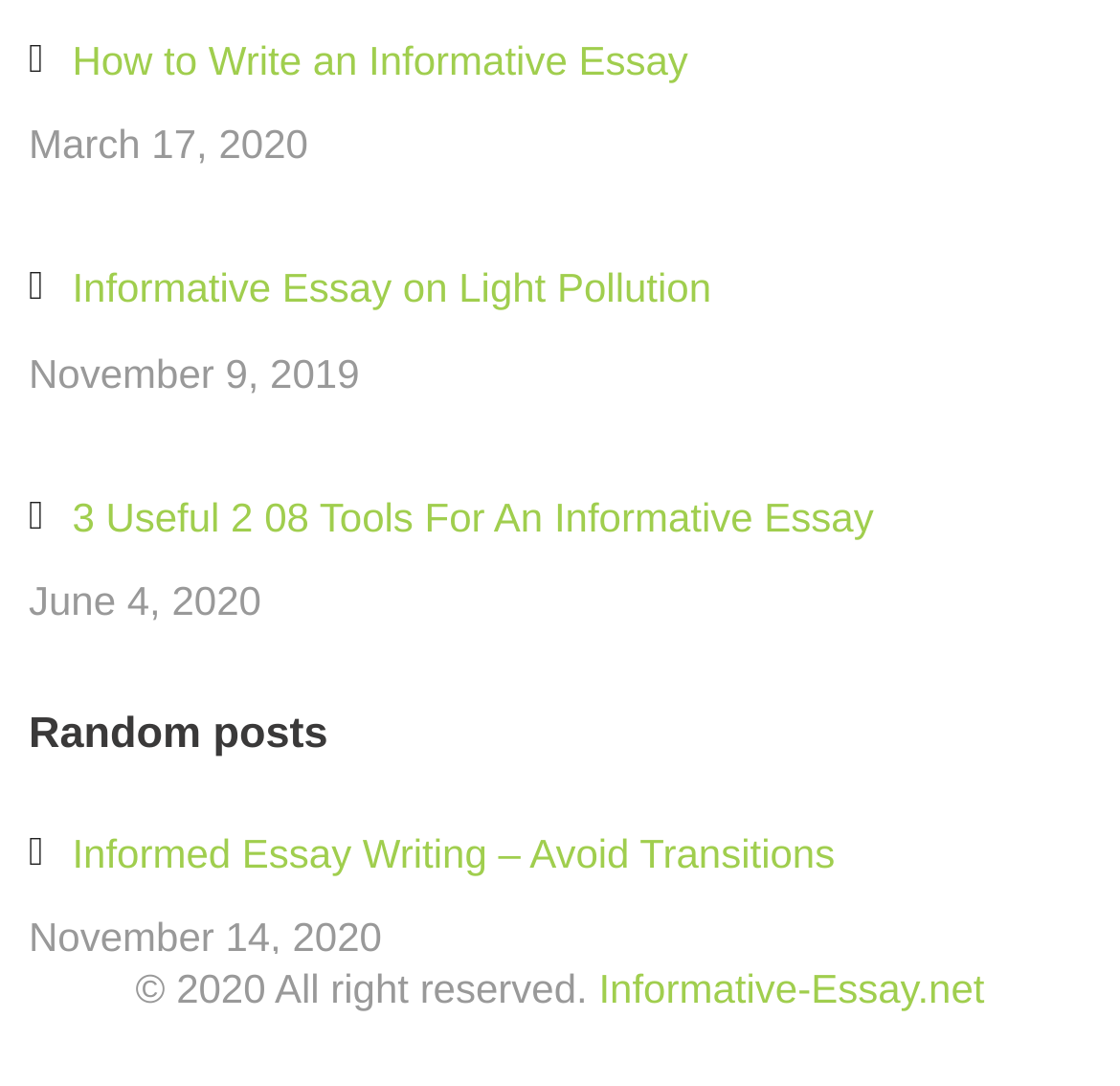Please give a succinct answer using a single word or phrase:
What is the date of the 'How to Write an Informative Essay' post?

March 17, 2020